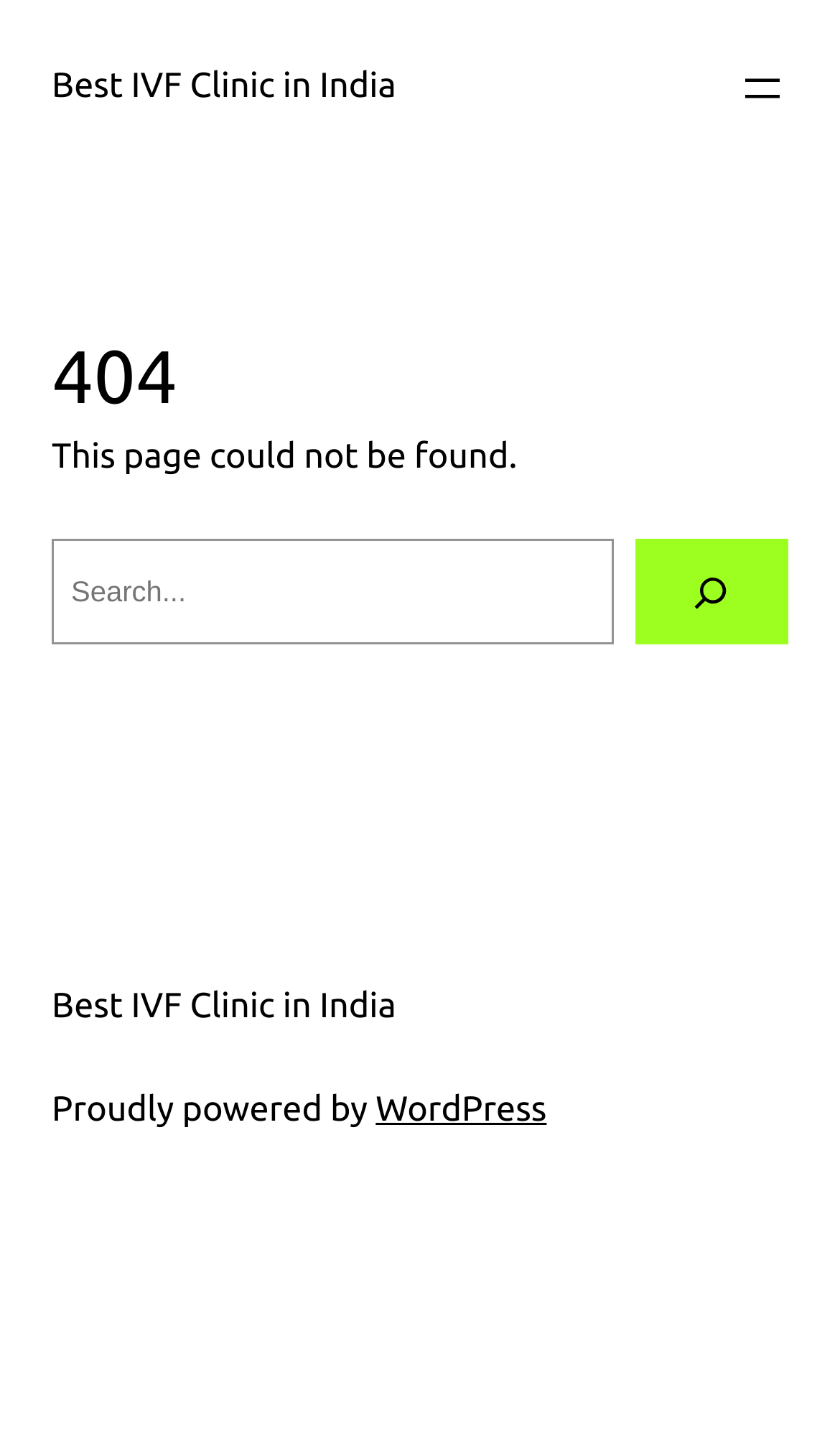Present a detailed account of what is displayed on the webpage.

The webpage appears to be an error page, specifically a 404 page not found error. At the top left of the page, there is a link to the "Best IVF Clinic in India". Next to it, on the top right, is a button to open a menu. 

Below the top section, the main content area begins. It contains a large heading that reads "404" in the center of the page. Below the heading, there is a paragraph of text that states "This page could not be found." 

Underneath the text, there is a search bar that spans most of the width of the page. The search bar contains a label that reads "Search", a text input field, and a search button on the right side. The search button has an icon, which is an image. 

At the bottom of the page, there is a section that contains a link to the "Best IVF Clinic in India" again, followed by a line of text that reads "Proudly powered by" and a link to "WordPress".